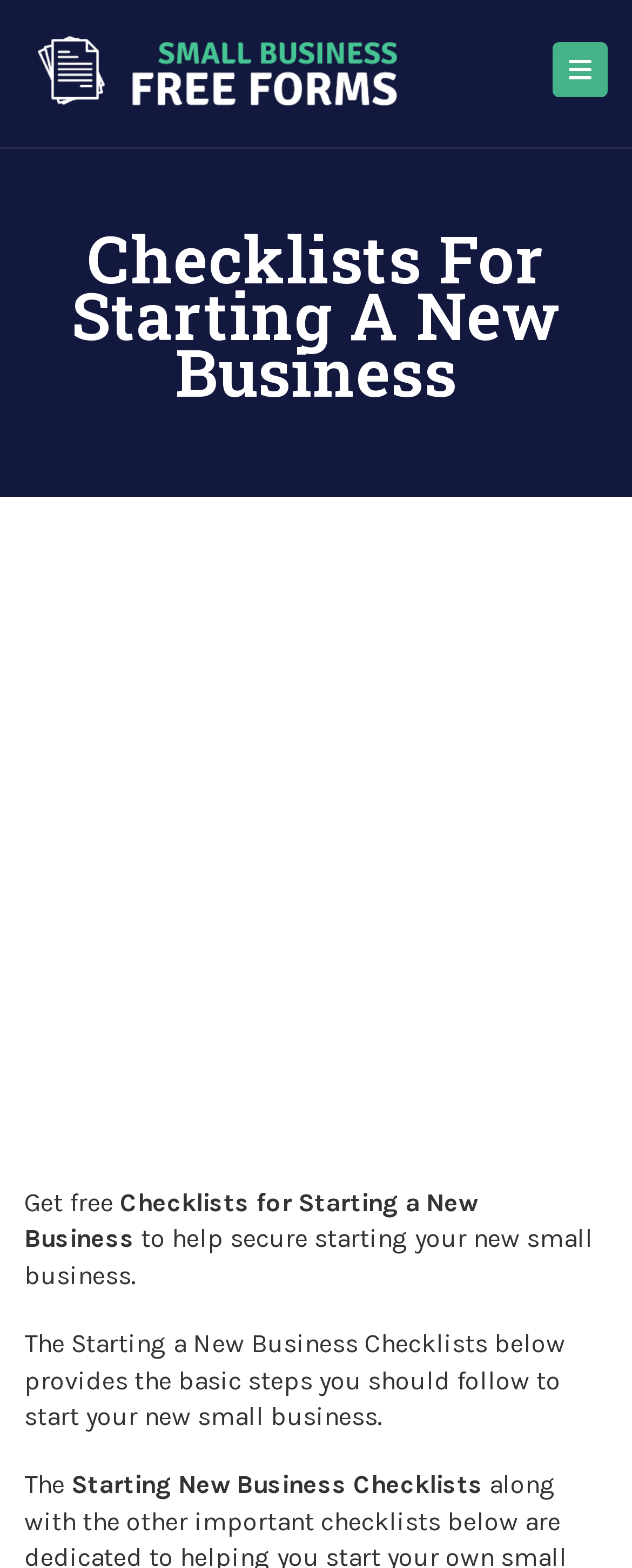Determine and generate the text content of the webpage's headline.

Checklists For Starting A New Business